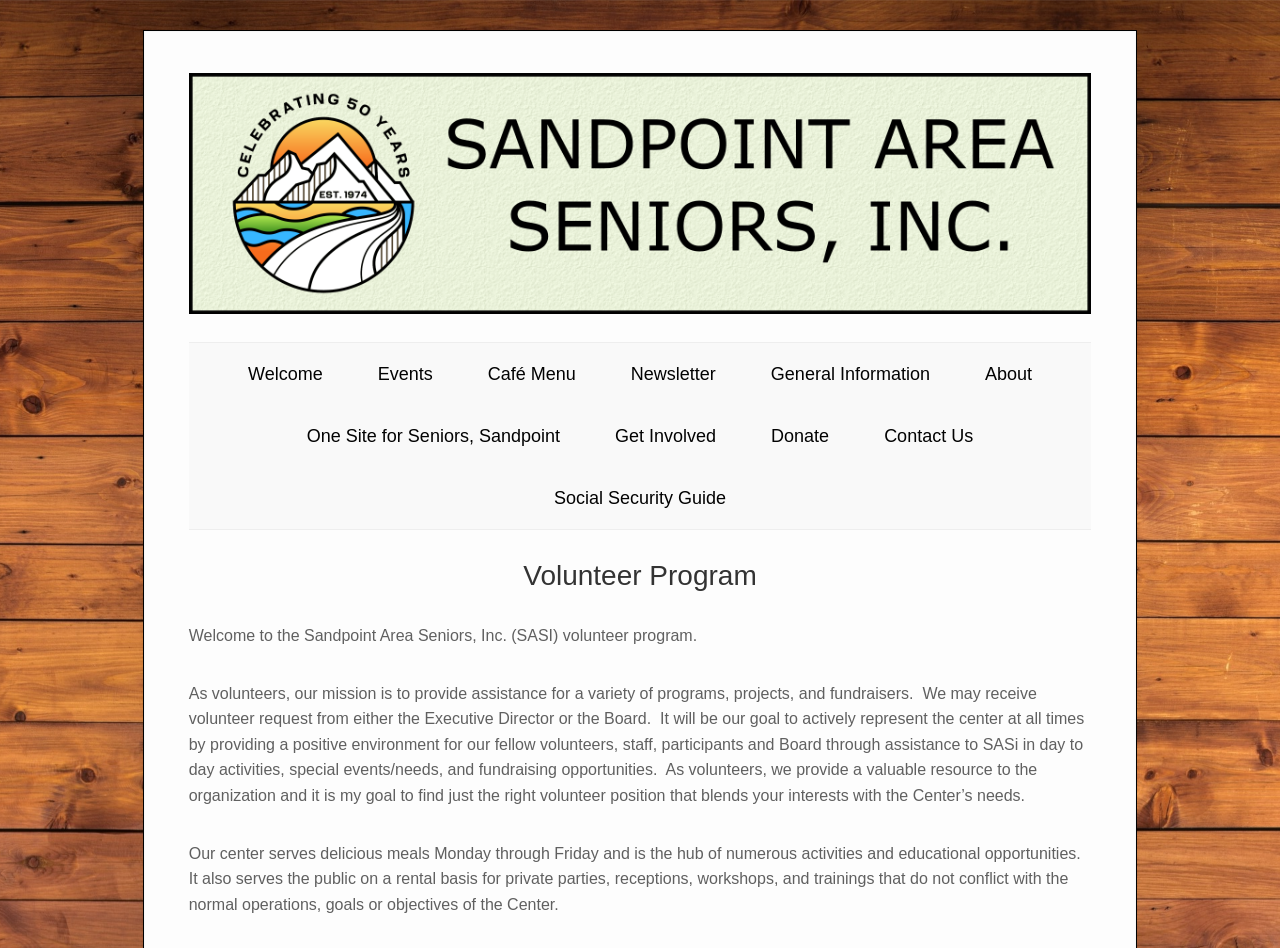What is the purpose of the volunteers?
Offer a detailed and exhaustive answer to the question.

I analyzed the StaticText elements and found a paragraph that describes the mission of the volunteers. According to the text, the volunteers' mission is to provide assistance for various programs, projects, and fundraisers.